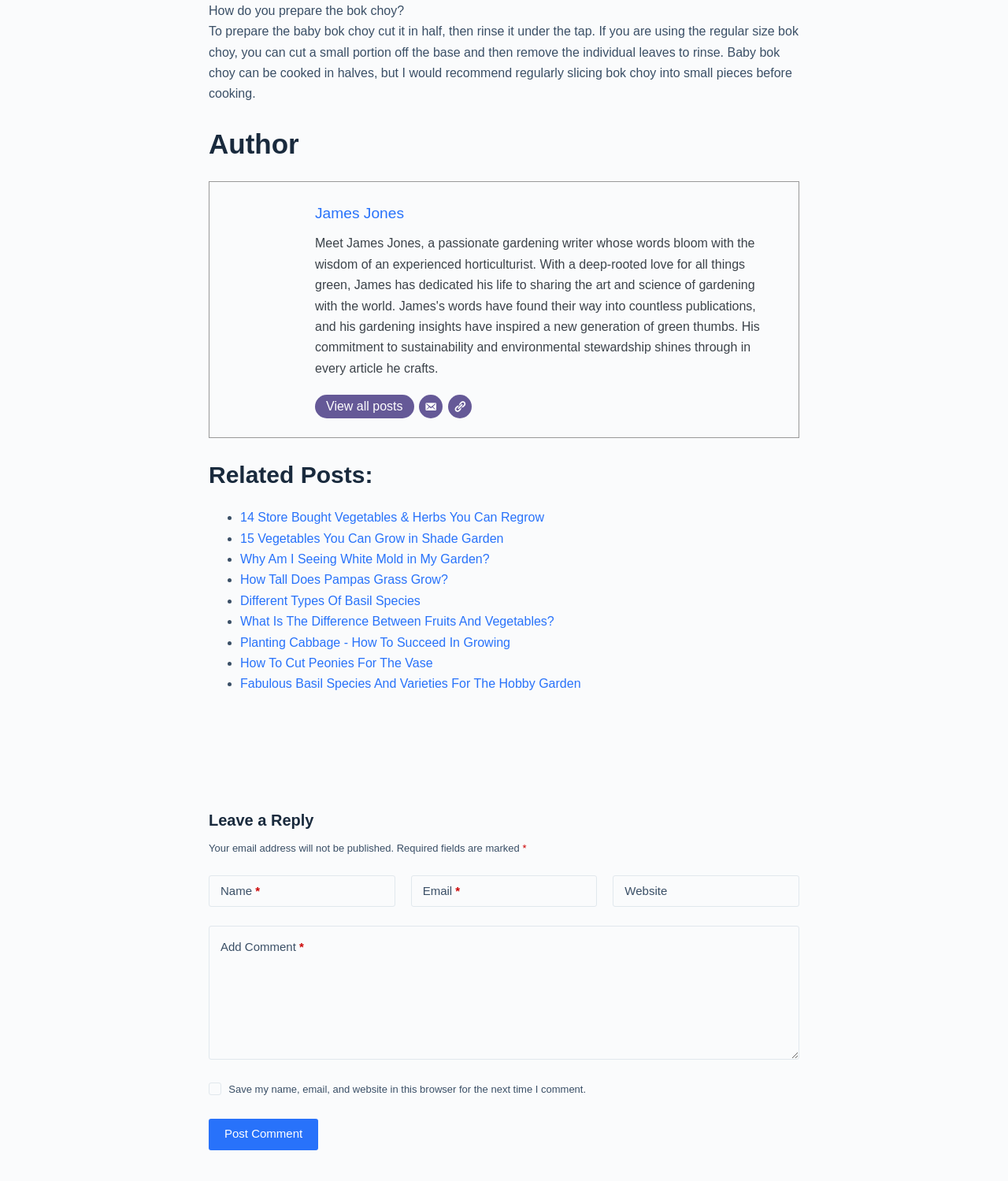What is the purpose of the checkbox?
Give a one-word or short phrase answer based on the image.

Save comment information